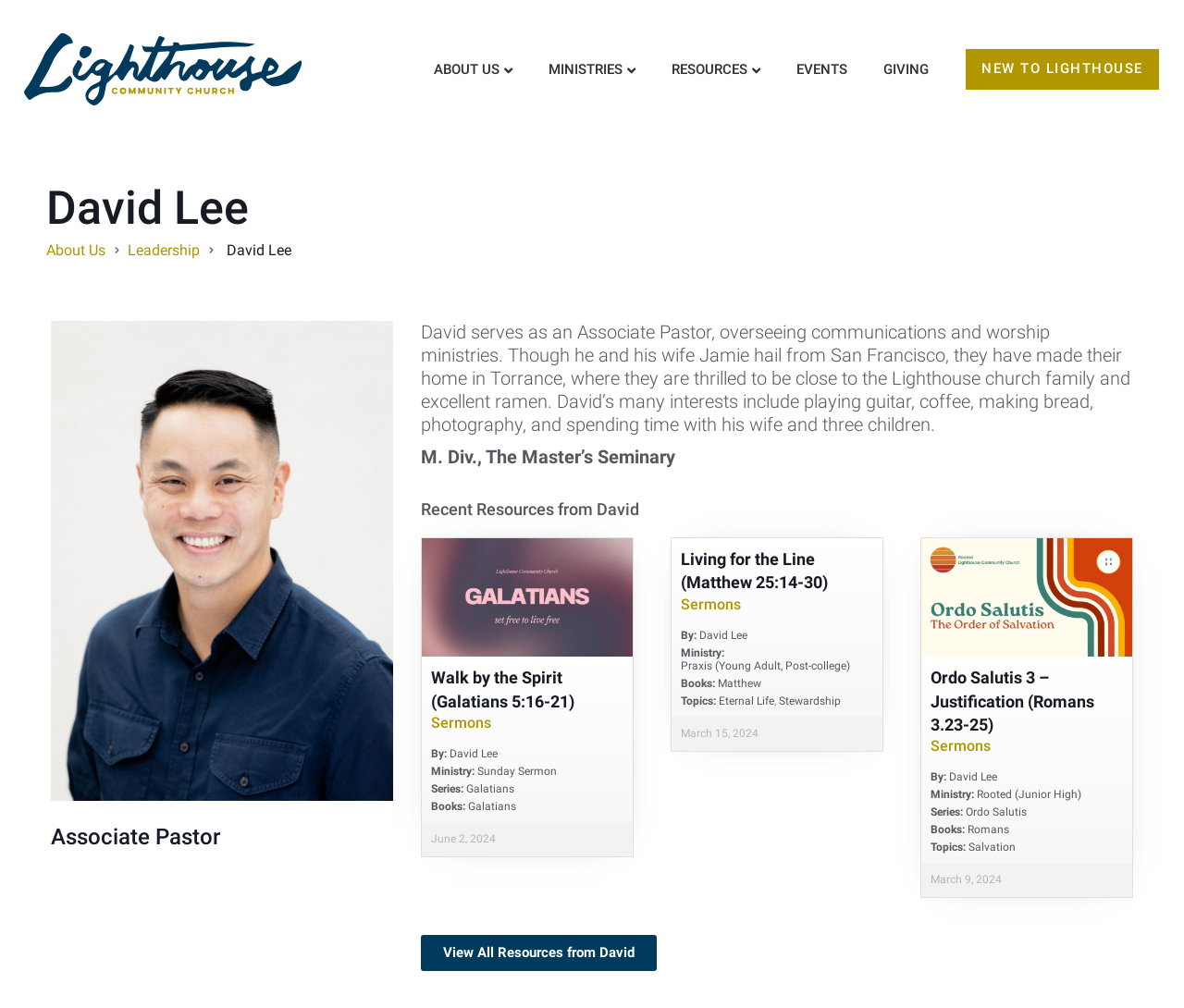Please look at the image and answer the question with a detailed explanation: How many resources are listed from David Lee?

I counted the number of article elements on the webpage that contain resources from David Lee, and there are three of them.